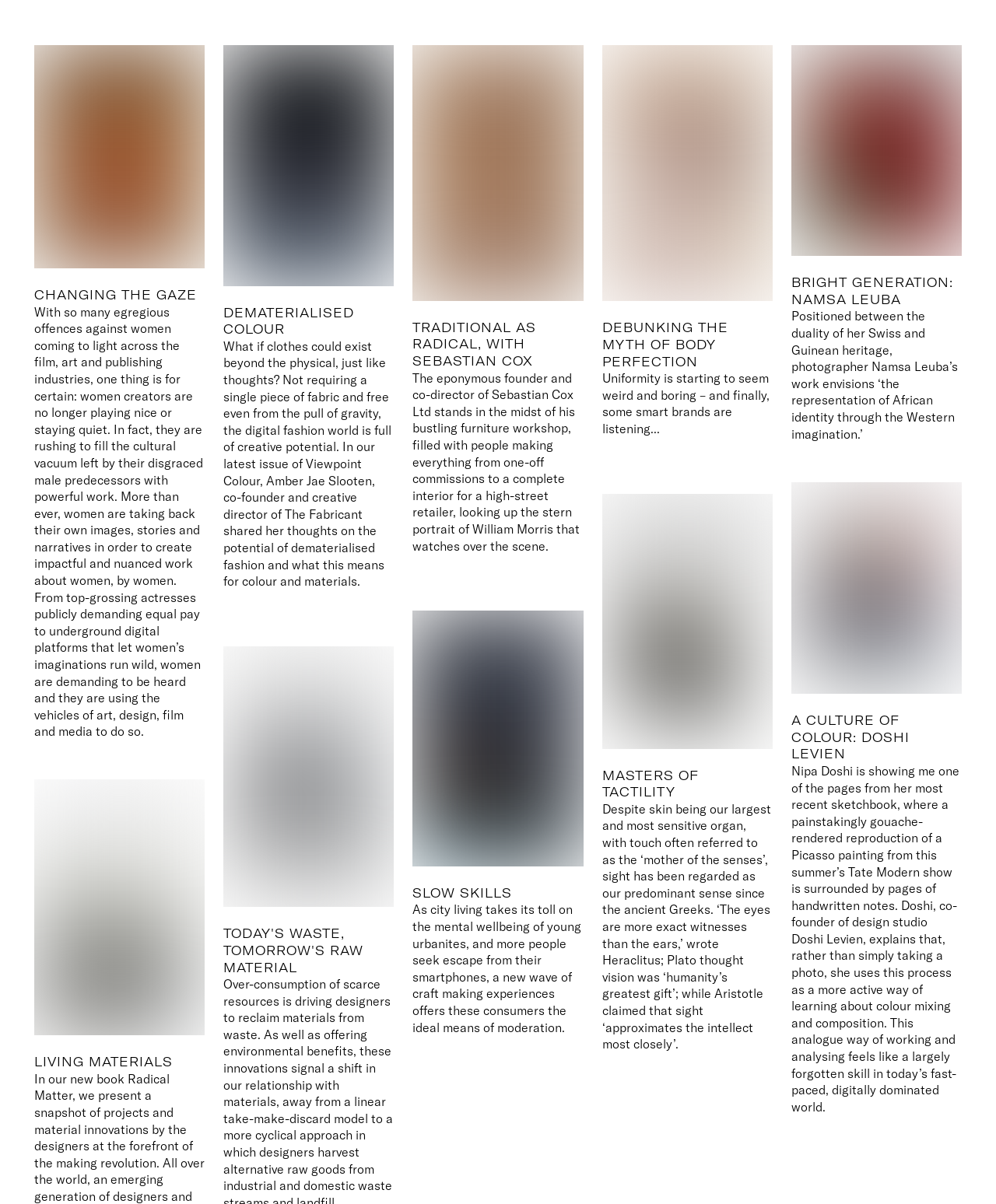What is the topic of the first article?
Can you give a detailed and elaborate answer to the question?

The first link on the webpage has the text 'CHANGING THE GAZE' and a description that mentions women creators taking back their own images, stories, and narratives. Therefore, the topic of the first article is women creators.